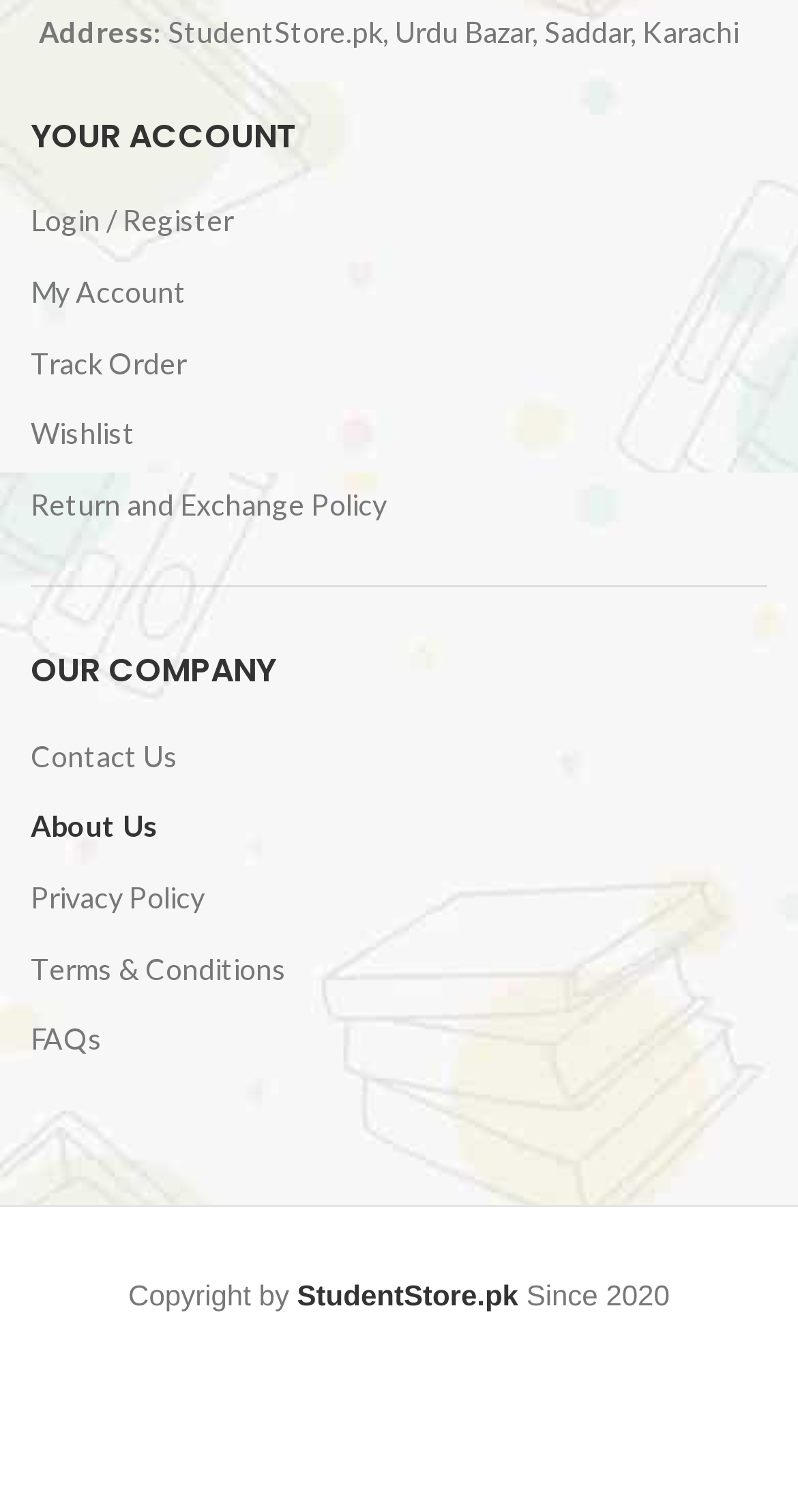Identify the bounding box for the element characterized by the following description: "About Us".

[0.038, 0.534, 0.203, 0.56]